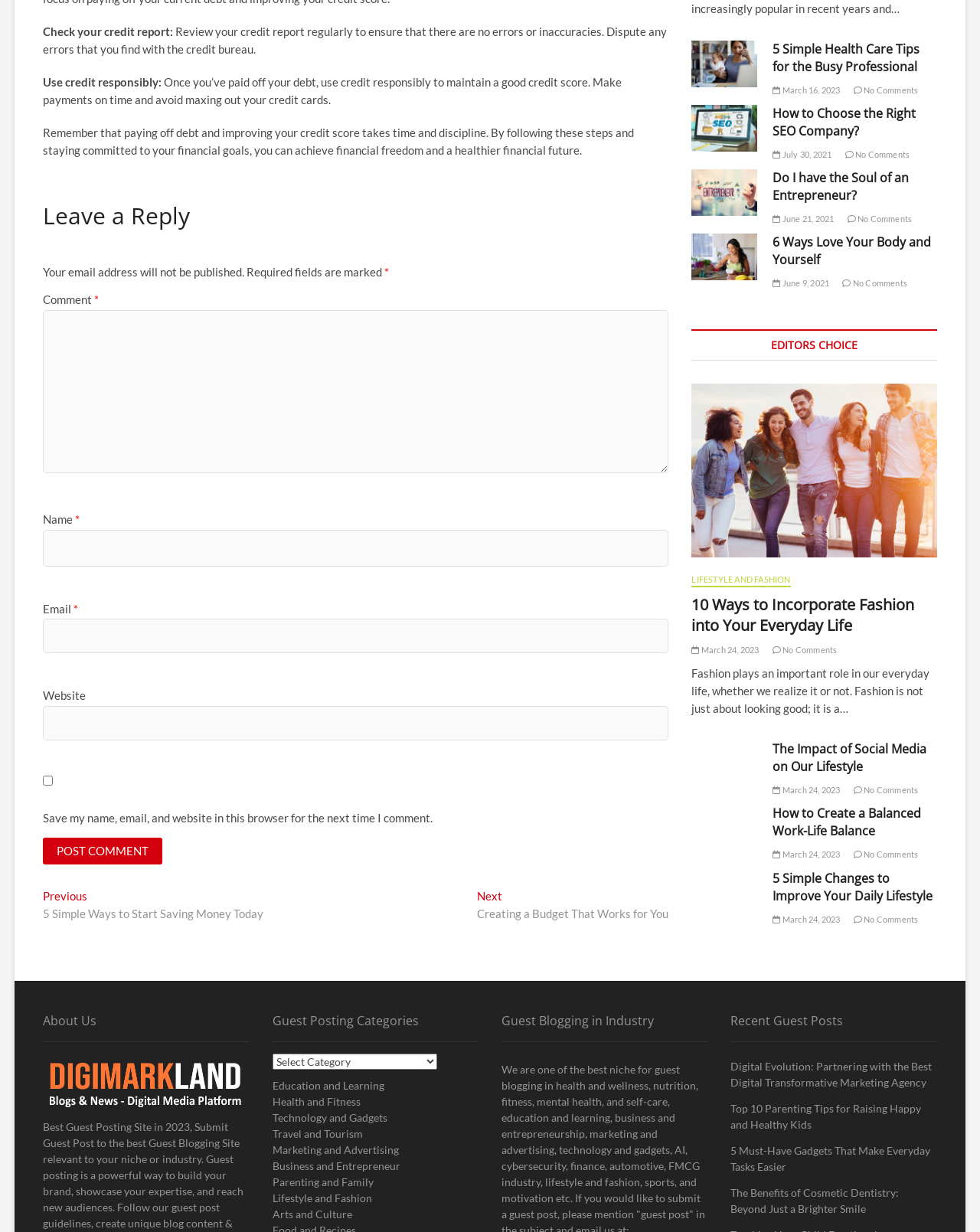Determine the bounding box coordinates for the UI element described. Format the coordinates as (top-left x, top-left y, bottom-right x, bottom-right y) and ensure all values are between 0 and 1. Element description: Arts and Culture

[0.278, 0.979, 0.488, 0.992]